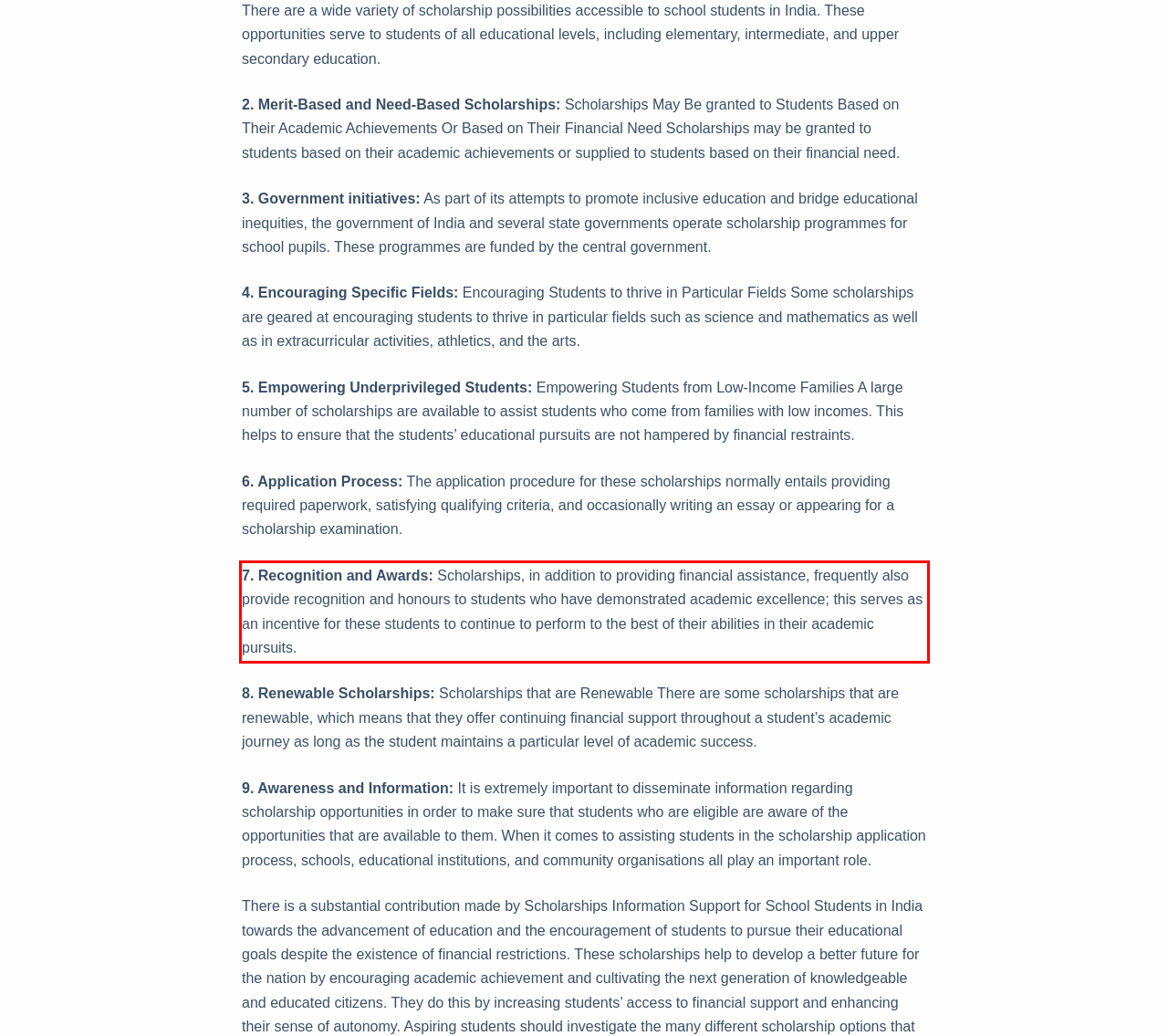Analyze the red bounding box in the provided webpage screenshot and generate the text content contained within.

7. Recognition and Awards: Scholarships, in addition to providing financial assistance, frequently also provide recognition and honours to students who have demonstrated academic excellence; this serves as an incentive for these students to continue to perform to the best of their abilities in their academic pursuits.